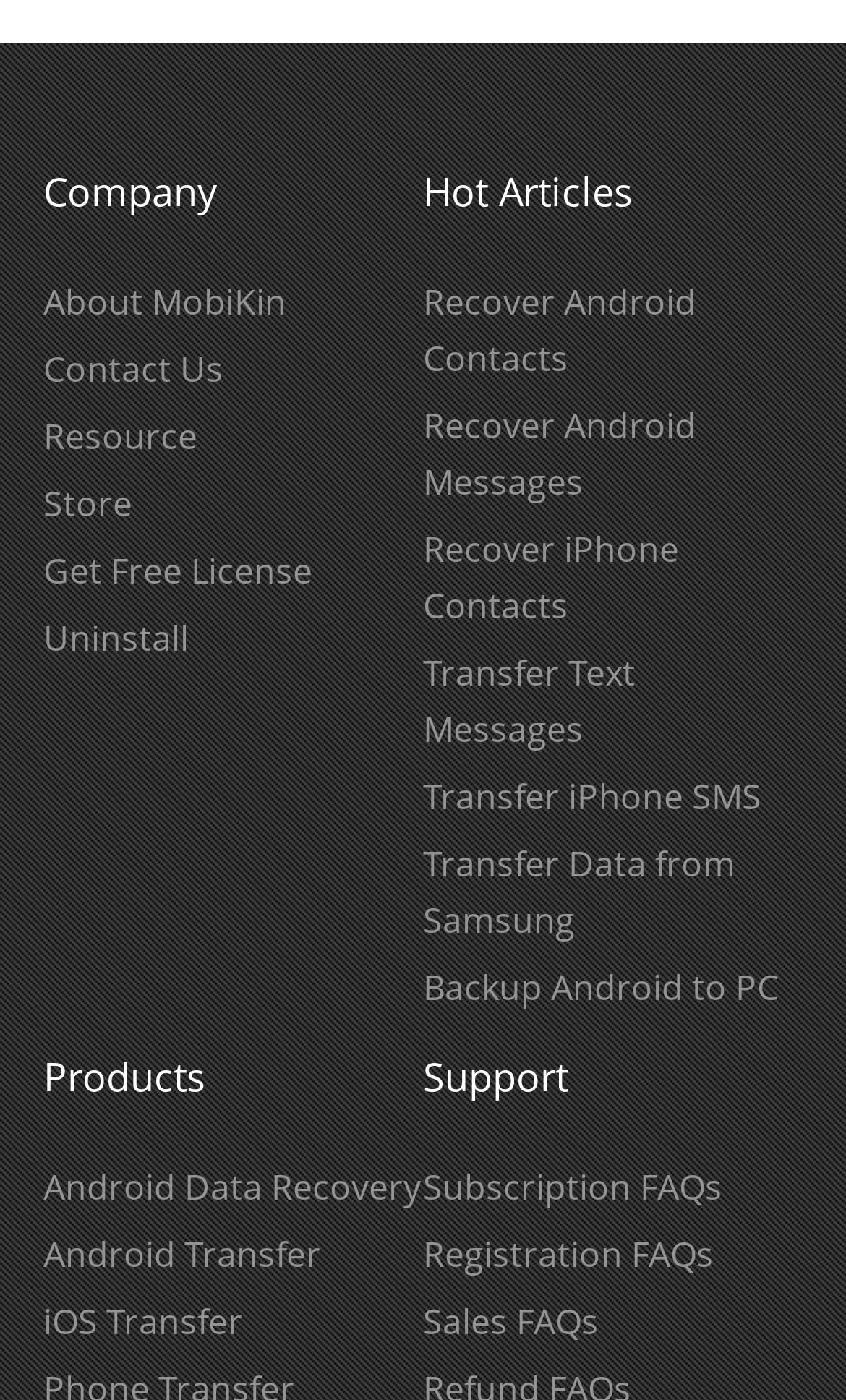Using floating point numbers between 0 and 1, provide the bounding box coordinates in the format (top-left x, top-left y, bottom-right x, bottom-right y). Locate the UI element described here: Subscription FAQs

[0.5, 0.83, 0.854, 0.864]